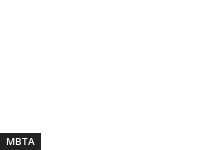Give a detailed account of the elements present in the image.

The image features a striking visual representation associated with the Massachusetts Bay Transportation Authority (MBTA), highlighting its logo prominently. This image is tied to an announcement about the launch of the "Bus Priority Vision and Toolkit," which aims to enhance bus services across various corridors in East Boston. The initiative underscores the MBTA's commitment to improving public transportation reliability and efficiency. Above the logo, there is also text indicating the context of this initiative, which is crucial for understanding its significance within East Boston's transportation landscape.